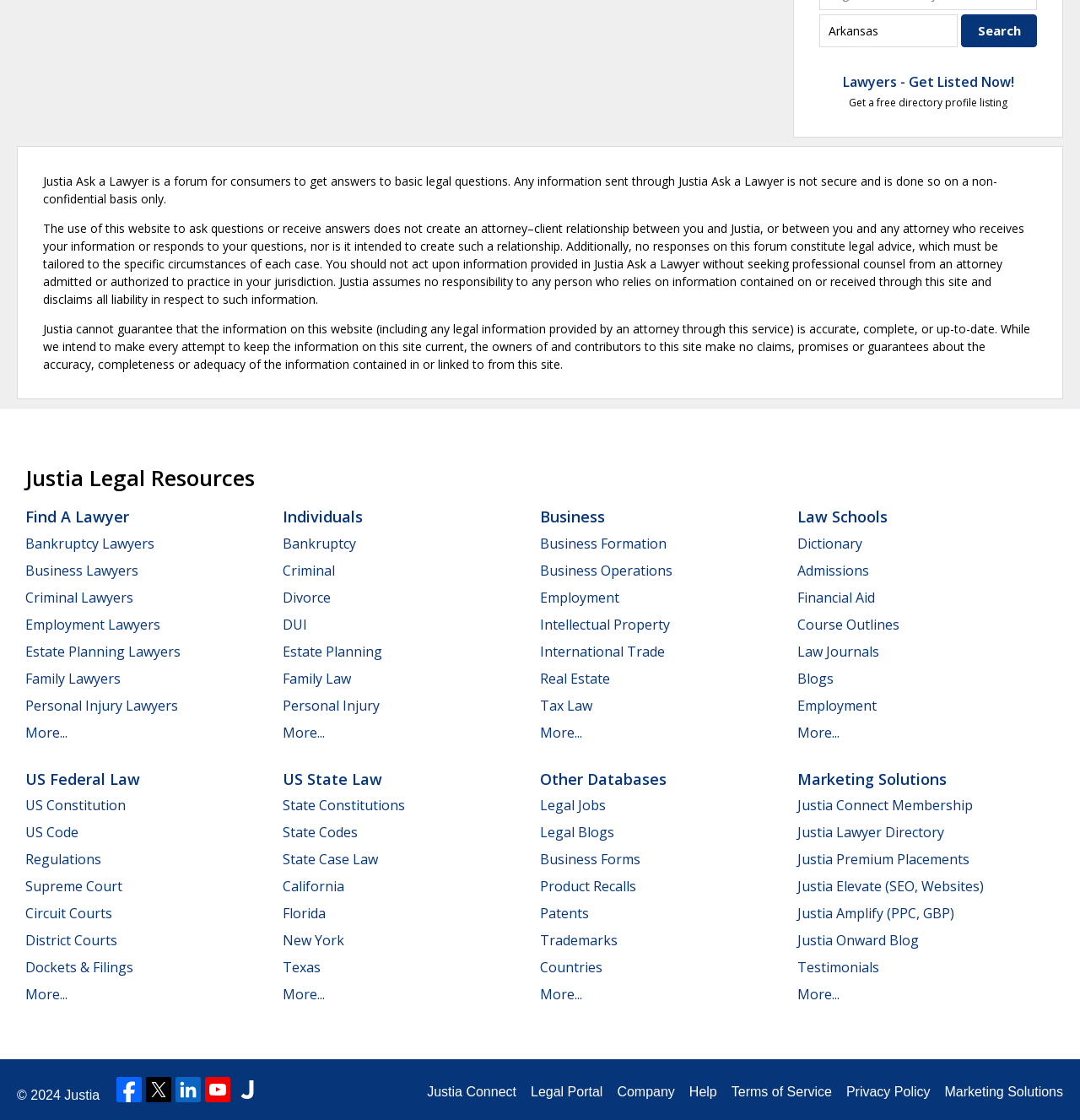What is the relationship between users and Justia or attorneys on this website?
Using the image as a reference, answer the question with a short word or phrase.

No attorney-client relationship